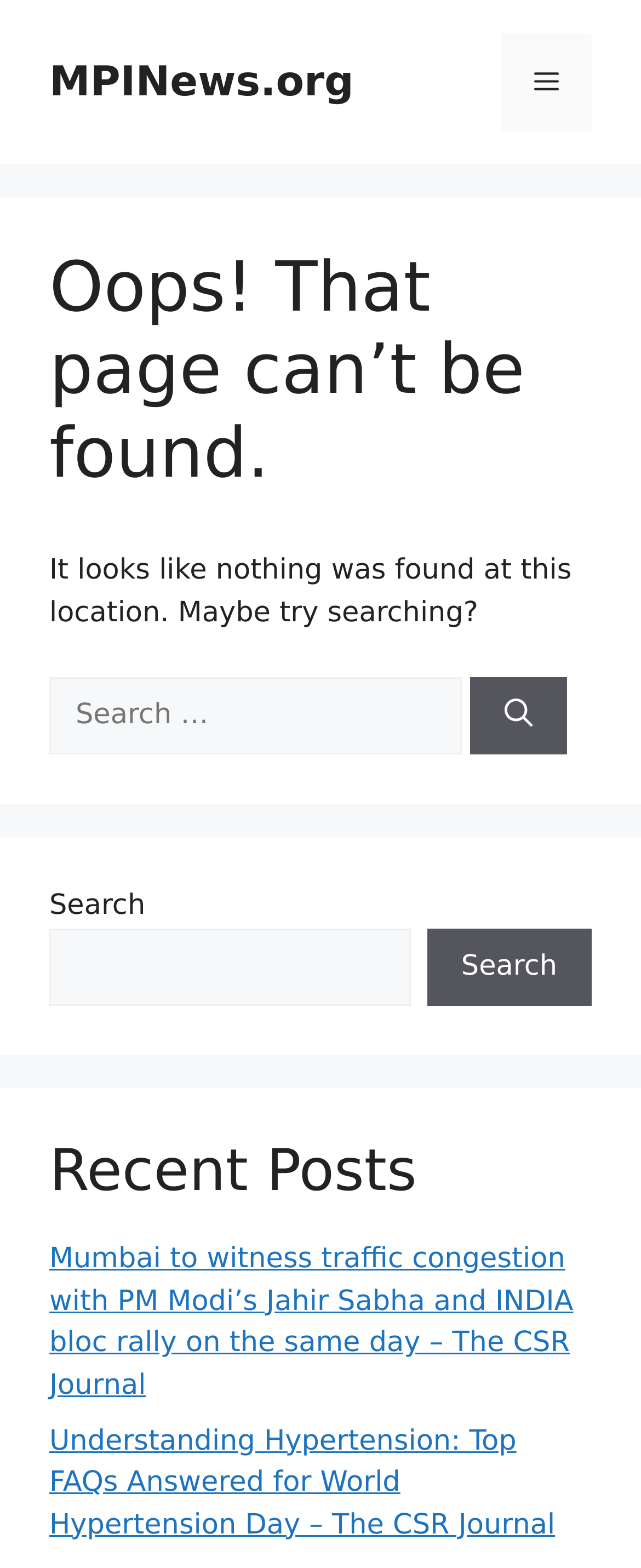Find the bounding box of the UI element described as: "parent_node: Search name="s"". The bounding box coordinates should be given as four float values between 0 and 1, i.e., [left, top, right, bottom].

[0.077, 0.592, 0.64, 0.642]